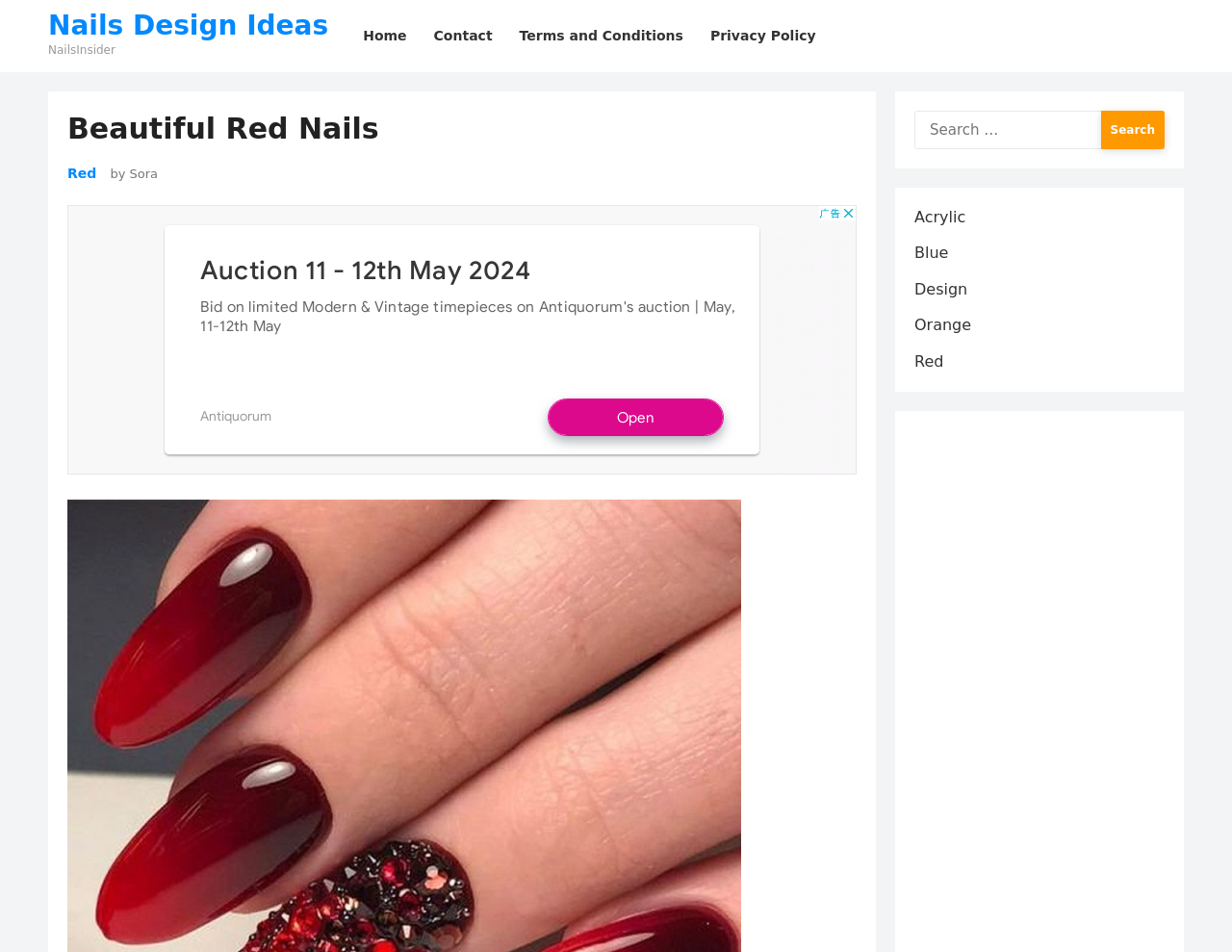Using the elements shown in the image, answer the question comprehensively: What is the name of the website?

The name of the website can be found at the top of the webpage, where it says 'NailsInsider' in a static text element.